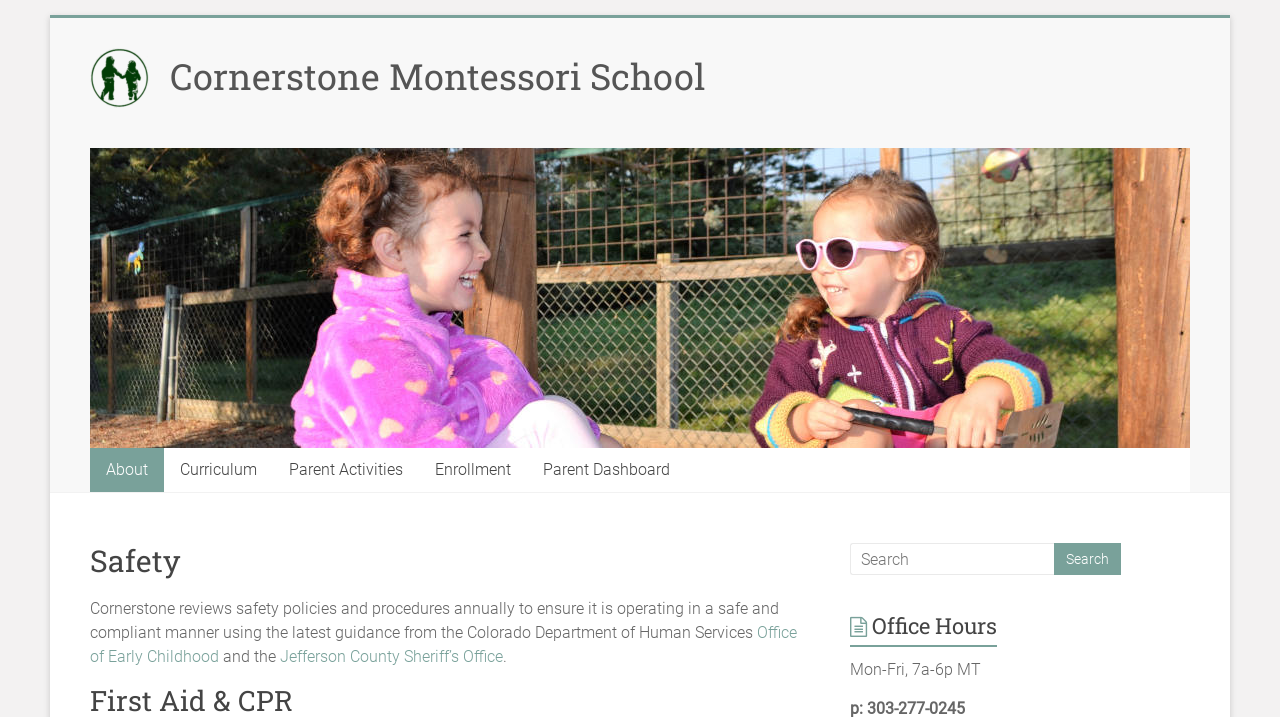Locate the UI element described by alt="Cornerstone Montessori School logo" in the provided webpage screenshot. Return the bounding box coordinates in the format (top-left x, top-left y, bottom-right x, bottom-right y), ensuring all values are between 0 and 1.

[0.07, 0.067, 0.117, 0.093]